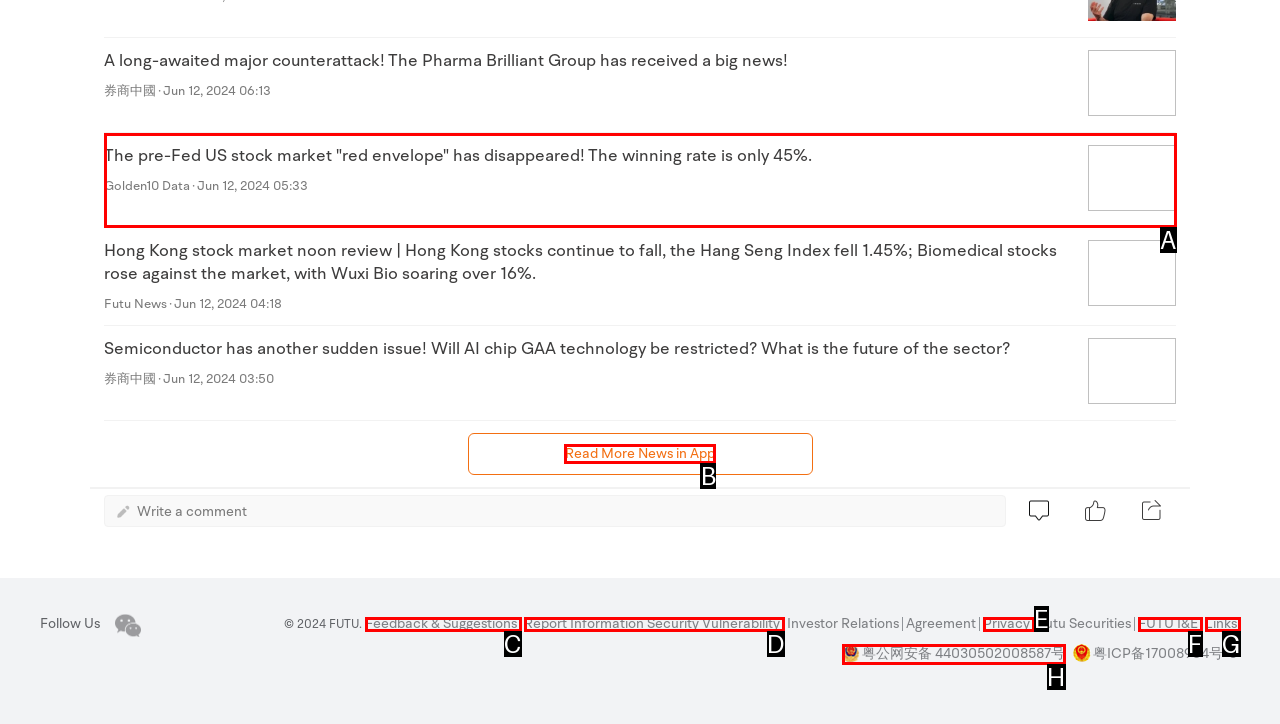Which lettered option should I select to achieve the task: Read more news according to the highlighted elements in the screenshot?

B